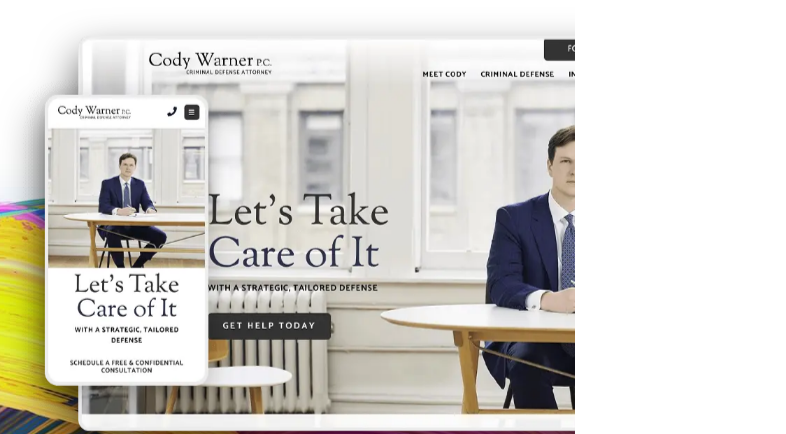Describe the image with as much detail as possible.

The image showcases a dual display of a professional law firm website for Cody Warner, a criminal defense attorney. On the left, a mobile version captures the essence of the site with a clean and organized layout, featuring the prominent tagline "Let’s Take Care of It" along with the supportive phrase "With a strategic, tailored defense." Below this, a call to action encourages users to "Get Help Today," emphasizing accessibility to legal services.

In both displays, Cody Warner is pictured in a suit, portraying a sense of professionalism and trustworthiness. The background suggests a well-lit office environment, further enhancing the attorney's credibility and approachability. The desktop version highlights the same key messages, reinforcing the law firm's commitment to providing personalized legal assistance to clients. This cohesive design across platforms aims to instill confidence in prospective clients seeking legal guidance.